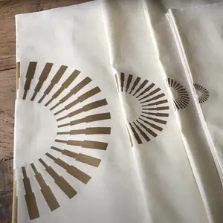Give a meticulous account of what the image depicts.

The image showcases a series of elegantly designed stickers featuring a circular pattern made up of thin, rectangular shapes arranged in a spiral formation. The design is striking, with a rich gold color against a light, neutral background. This unique visual is likely part of a product known as "Yes Symbol Stickers," specifically the Transparent Yes Symbol Stickers mentioned in the product section titled "Related products." These stickers are intended to embody positivity and empowerment, contributing vibrational energy according to the product description. The overall aesthetic of the stickers presents a blend of modern design and spiritual significance, appealing to those interested in self-improvement and holistic wellness.